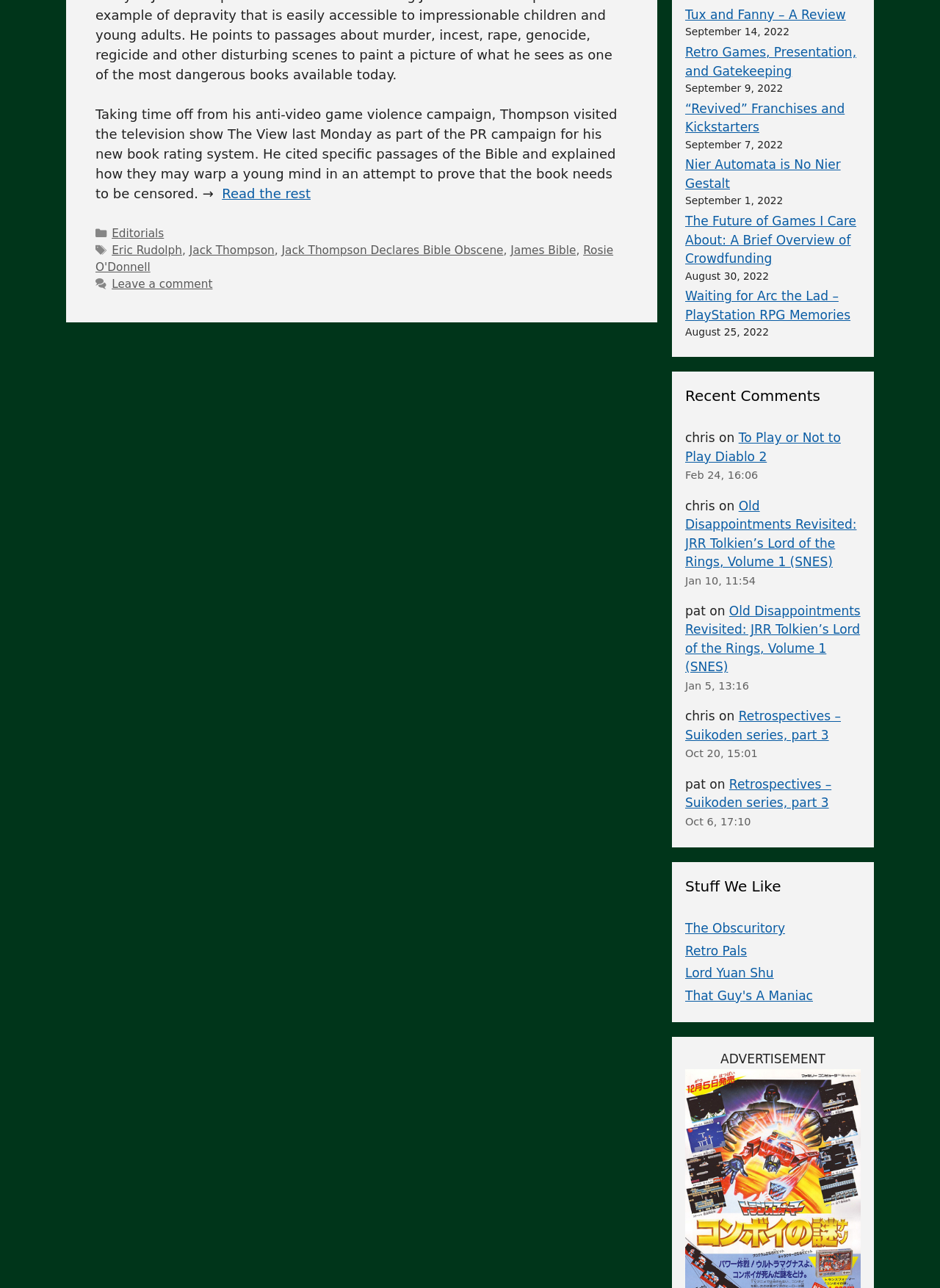Identify the bounding box for the UI element specified in this description: "Rosie O'Donnell". The coordinates must be four float numbers between 0 and 1, formatted as [left, top, right, bottom].

[0.102, 0.189, 0.652, 0.213]